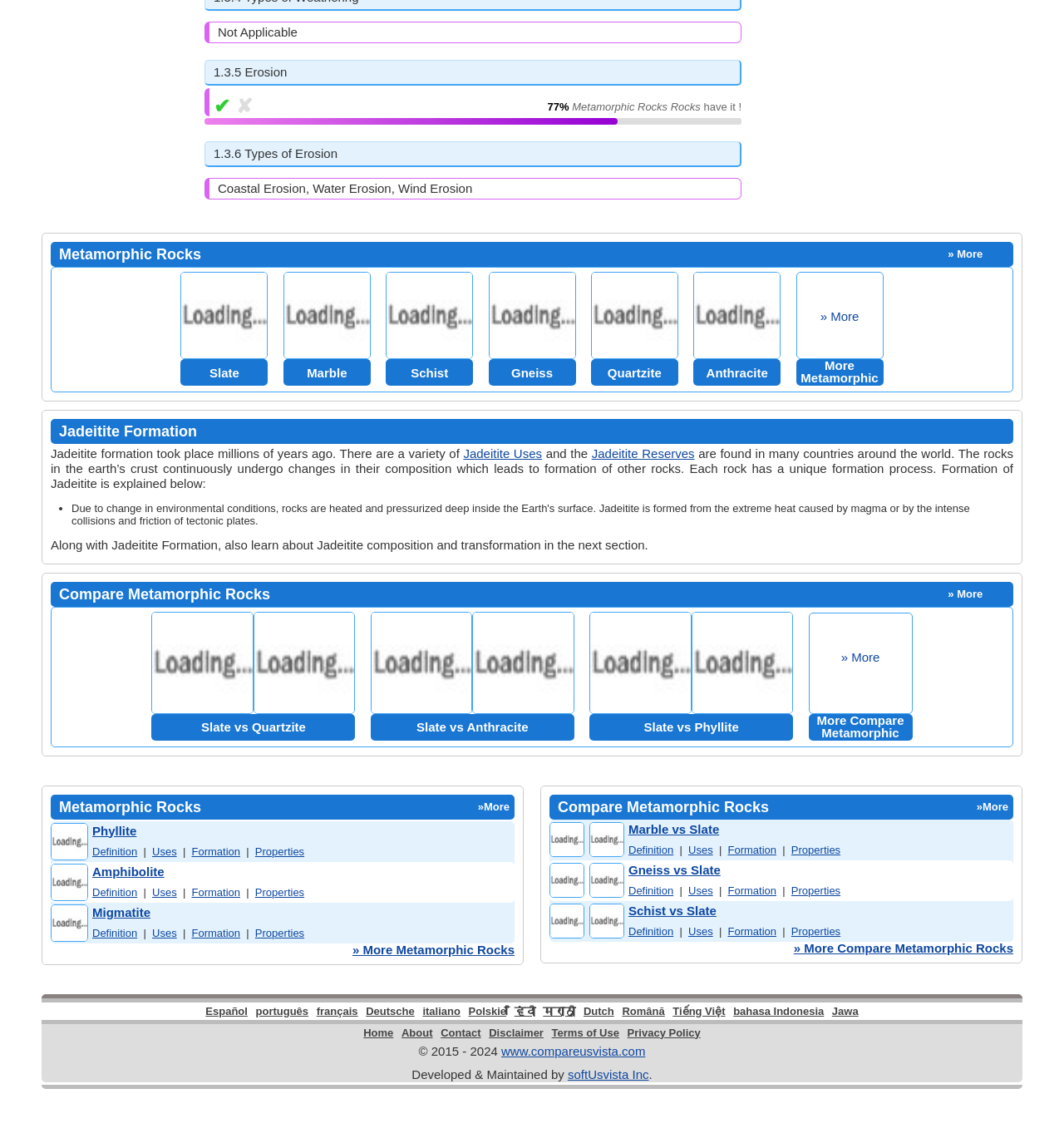Please identify the bounding box coordinates of where to click in order to follow the instruction: "Click Postgraduate".

None